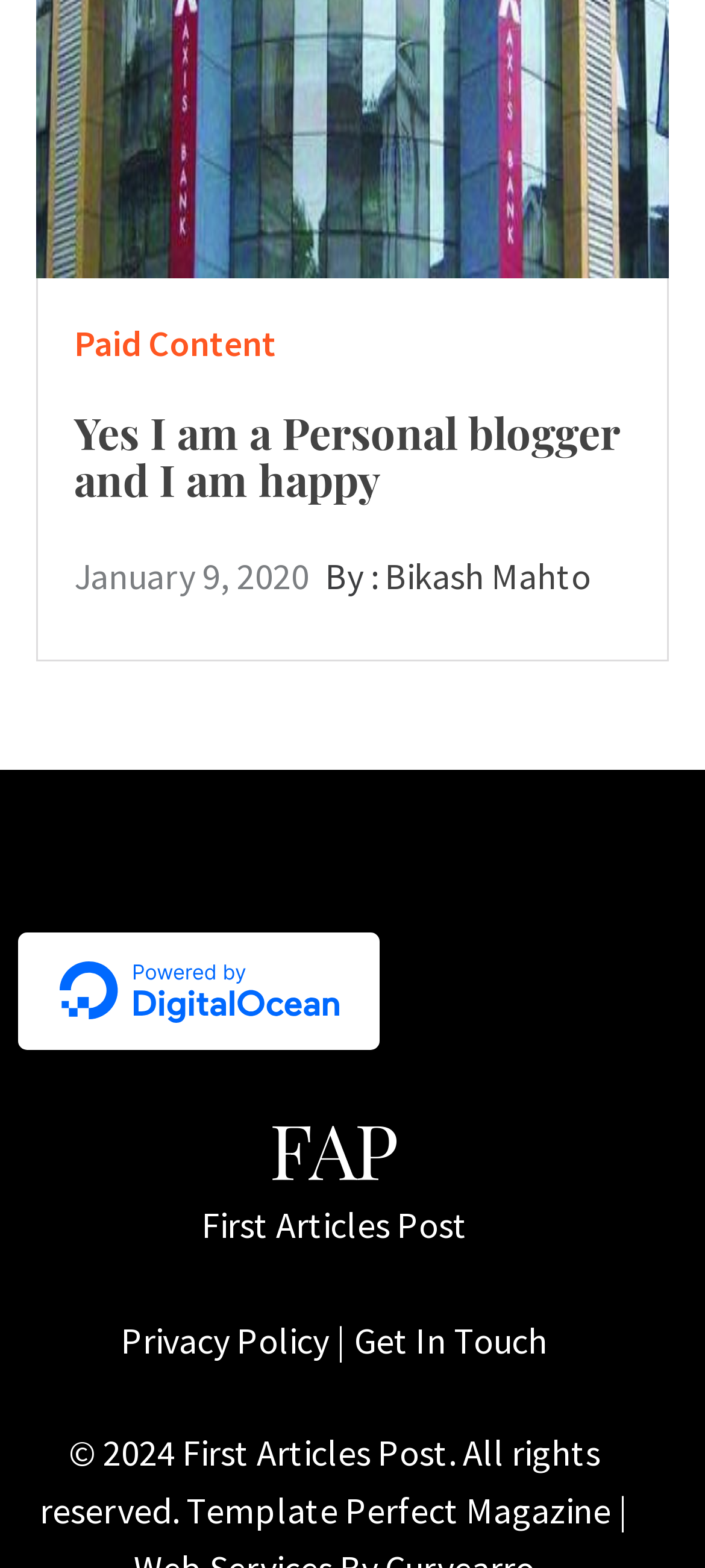Identify the bounding box coordinates of the clickable region required to complete the instruction: "Visit the author's page 'Bikash Mahto'". The coordinates should be given as four float numbers within the range of 0 and 1, i.e., [left, top, right, bottom].

[0.546, 0.353, 0.838, 0.382]